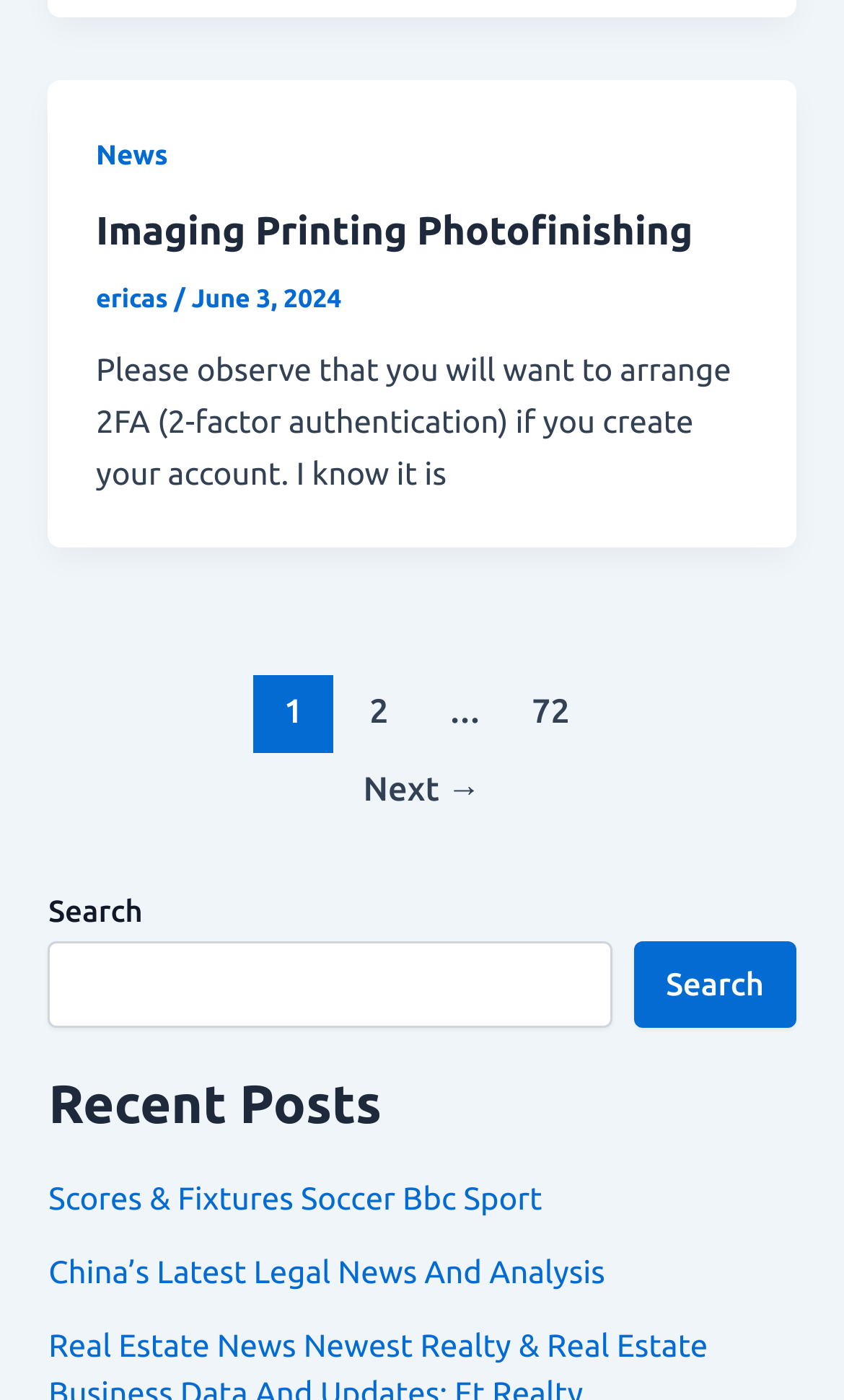What is the date of the first article?
Based on the visual, give a brief answer using one word or a short phrase.

June 3, 2024